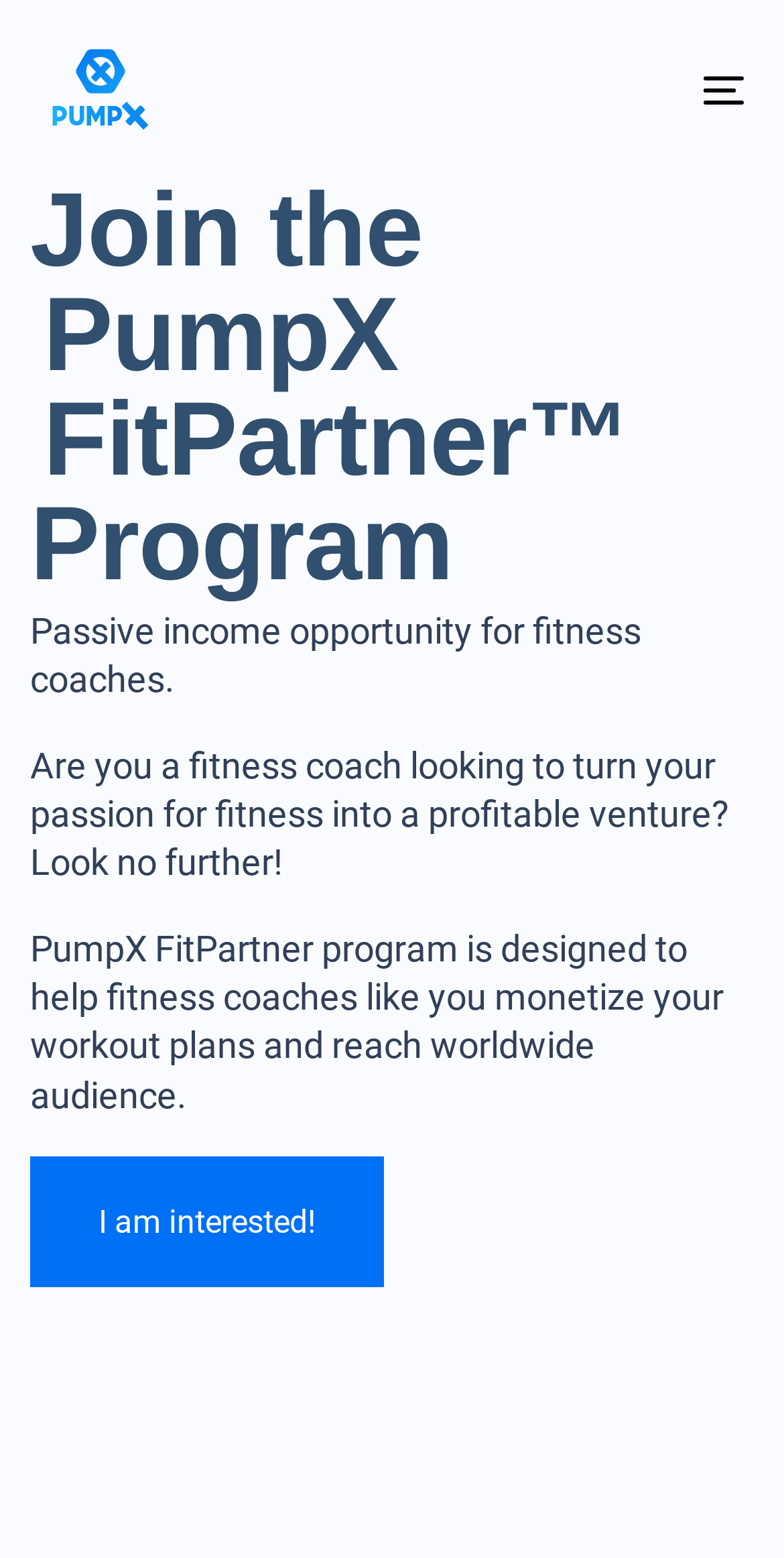Using the element description provided, determine the bounding box coordinates in the format (top-left x, top-left y, bottom-right x, bottom-right y). Ensure that all values are floating point numbers between 0 and 1. Element description: Toggle navigation

[0.65, 0.0, 0.949, 0.115]